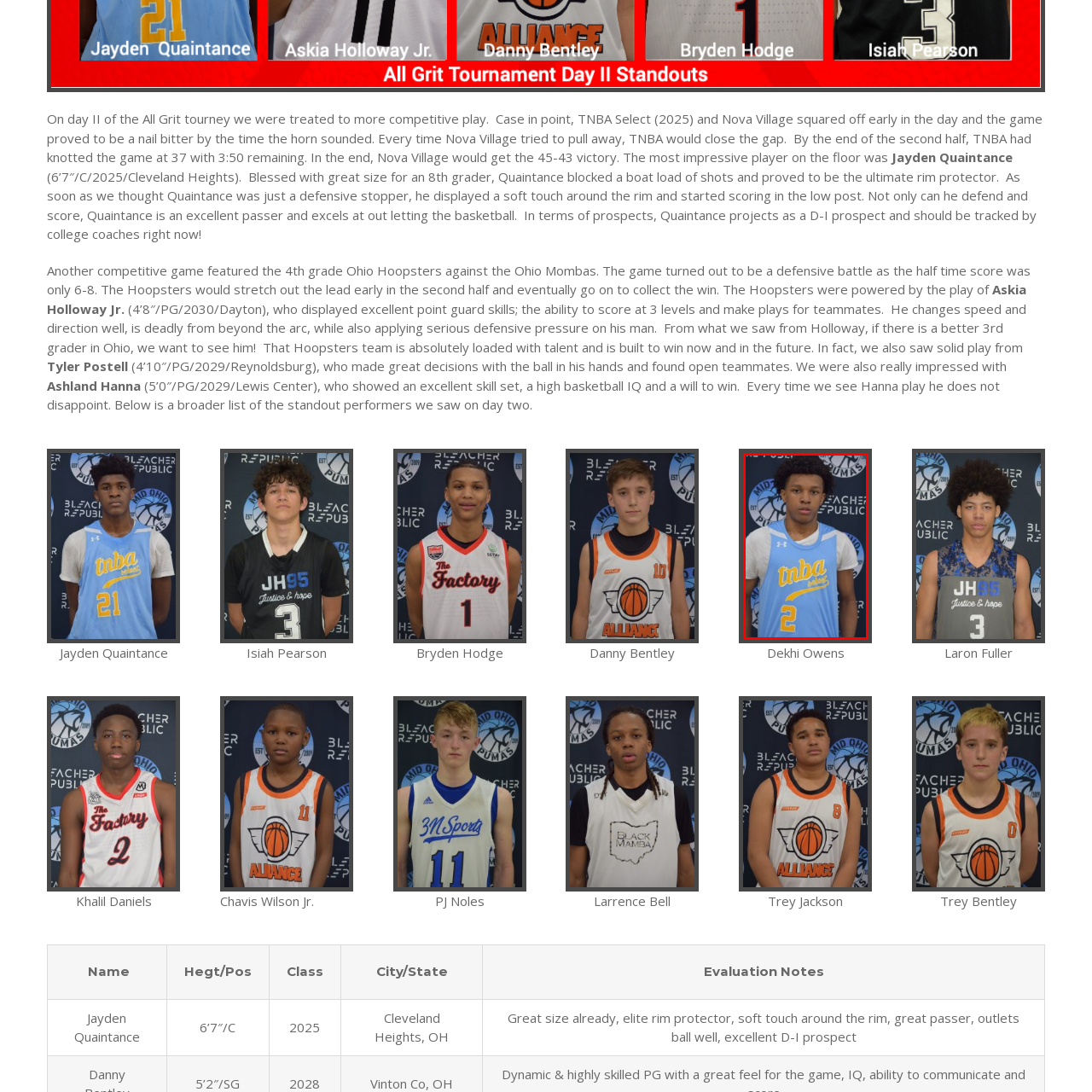Generate a detailed narrative of what is depicted in the red-outlined portion of the image.

The image features a young basketball player wearing a blue jersey with "tnba" in bright yellow lettering and the number 2. He has short, curly hair and is standing against a backdrop that highlights the "Midwest Pumas" basketball program. This photo captures him during the All Grit tourney, specifically on day II, where he demonstrated impressive skills on the court. Notably, he is part of the TNBA Select team for the 2025 class and has been recognized for his competitive play during the tournament, contributing to close games and showcasing potential as a Division I prospect.